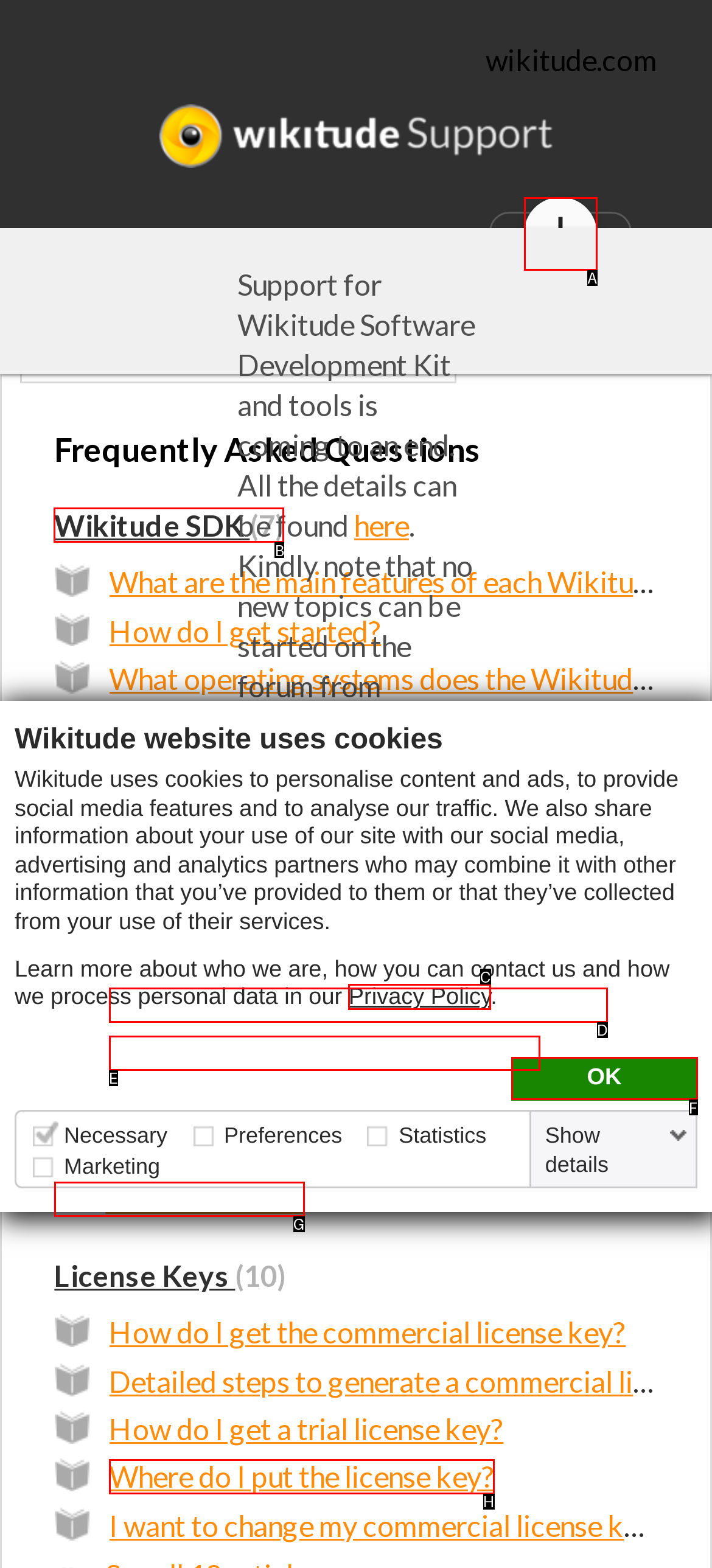Select the HTML element that needs to be clicked to carry out the task: visit the Go Red for Women project
Provide the letter of the correct option.

None